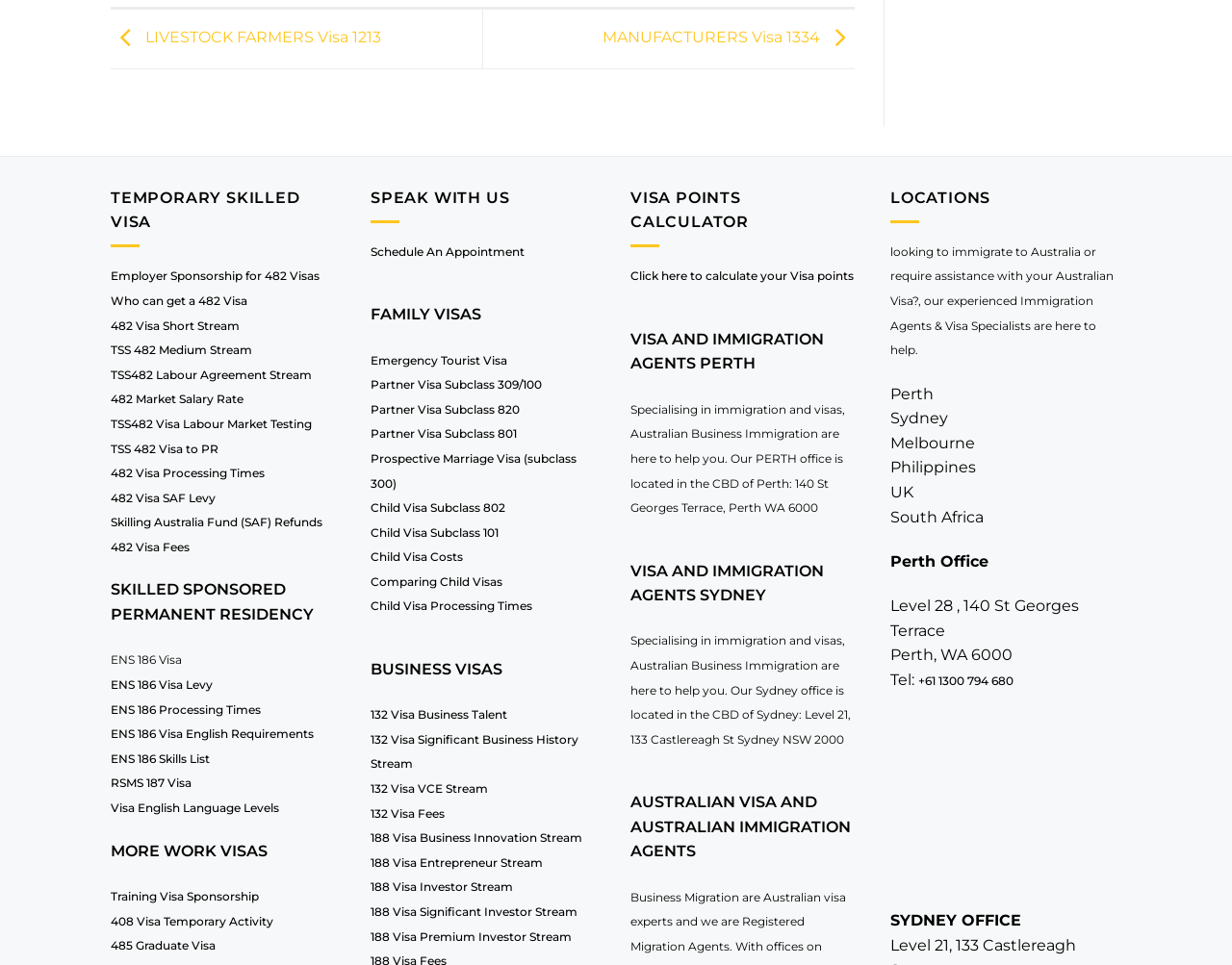Please identify the bounding box coordinates of the element I should click to complete this instruction: 'Click the HOME link'. The coordinates should be given as four float numbers between 0 and 1, like this: [left, top, right, bottom].

None